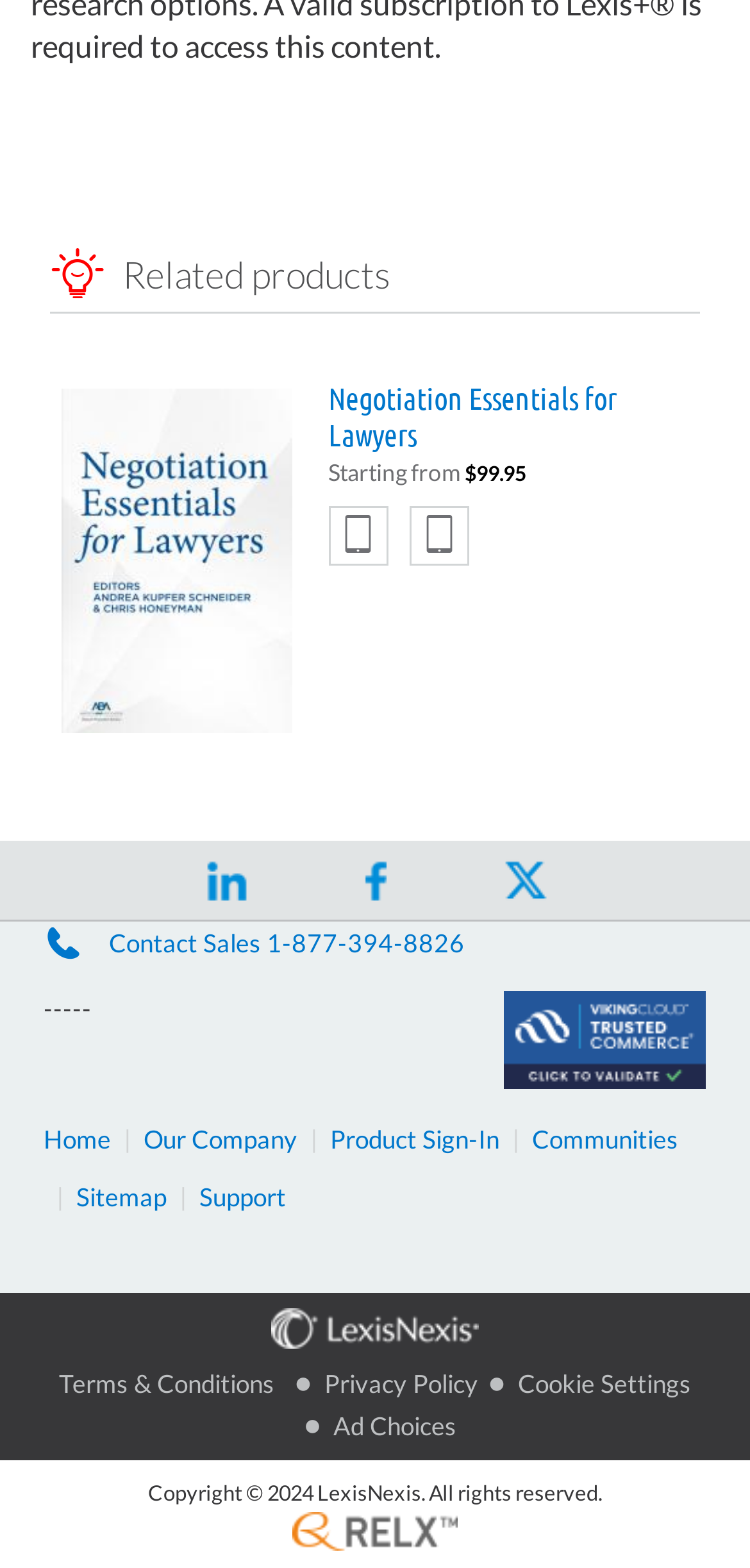Using the elements shown in the image, answer the question comprehensively: What is the price of the product?

The price of the product can be found in the link element with the text 'Negotiation Essentials for Lawyers cover Negotiation Essentials for Lawyers Starting from $99.95' which is a child element of the 'Related products' heading.